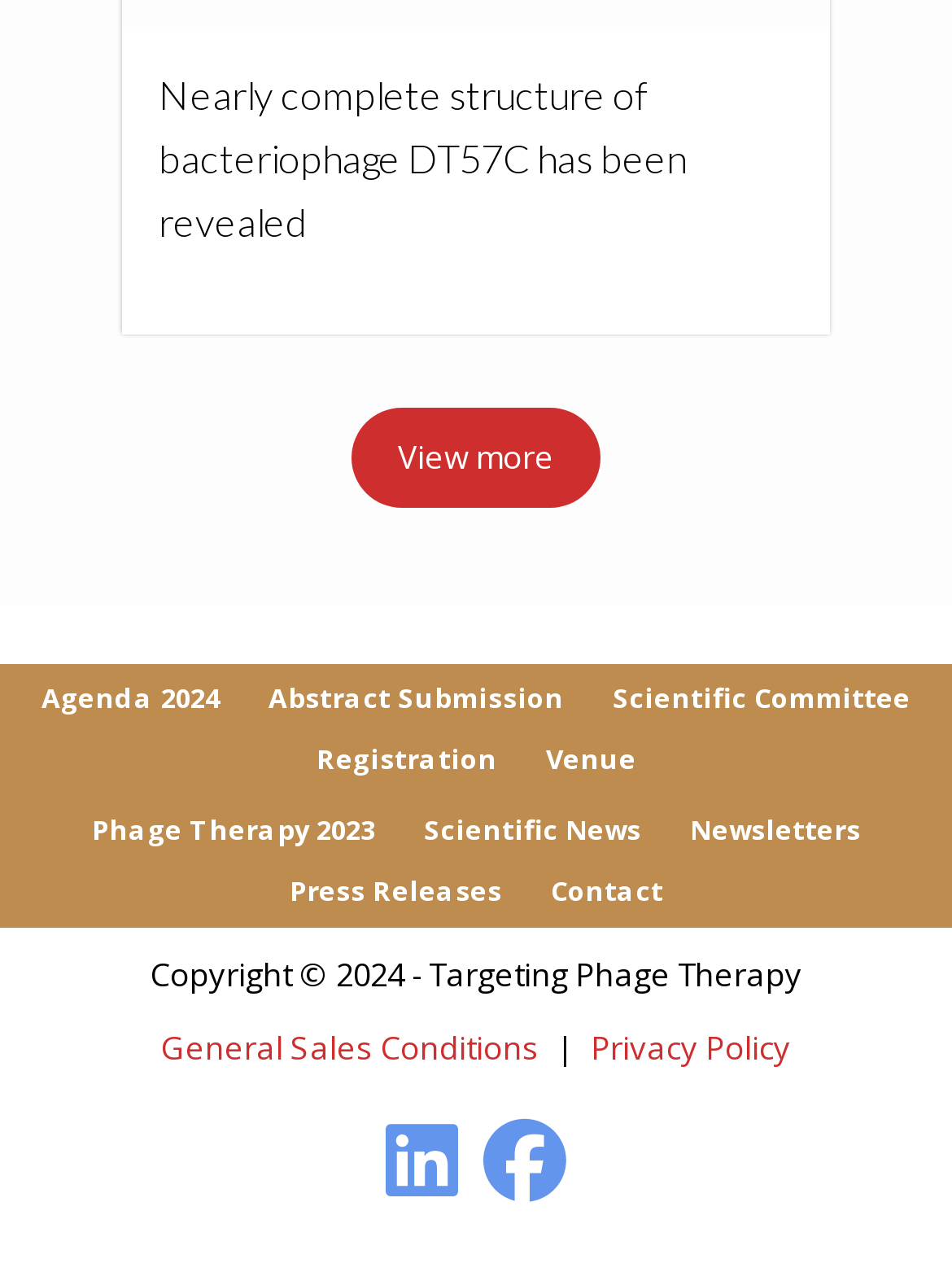Please provide a comprehensive response to the question based on the details in the image: What is the copyright information of the webpage?

The copyright information is provided at the bottom of the webpage, stating 'Copyright 2024 - Targeting Phage Therapy'. This indicates that the webpage is owned by Targeting Phage Therapy and is copyrighted for the year 2024.